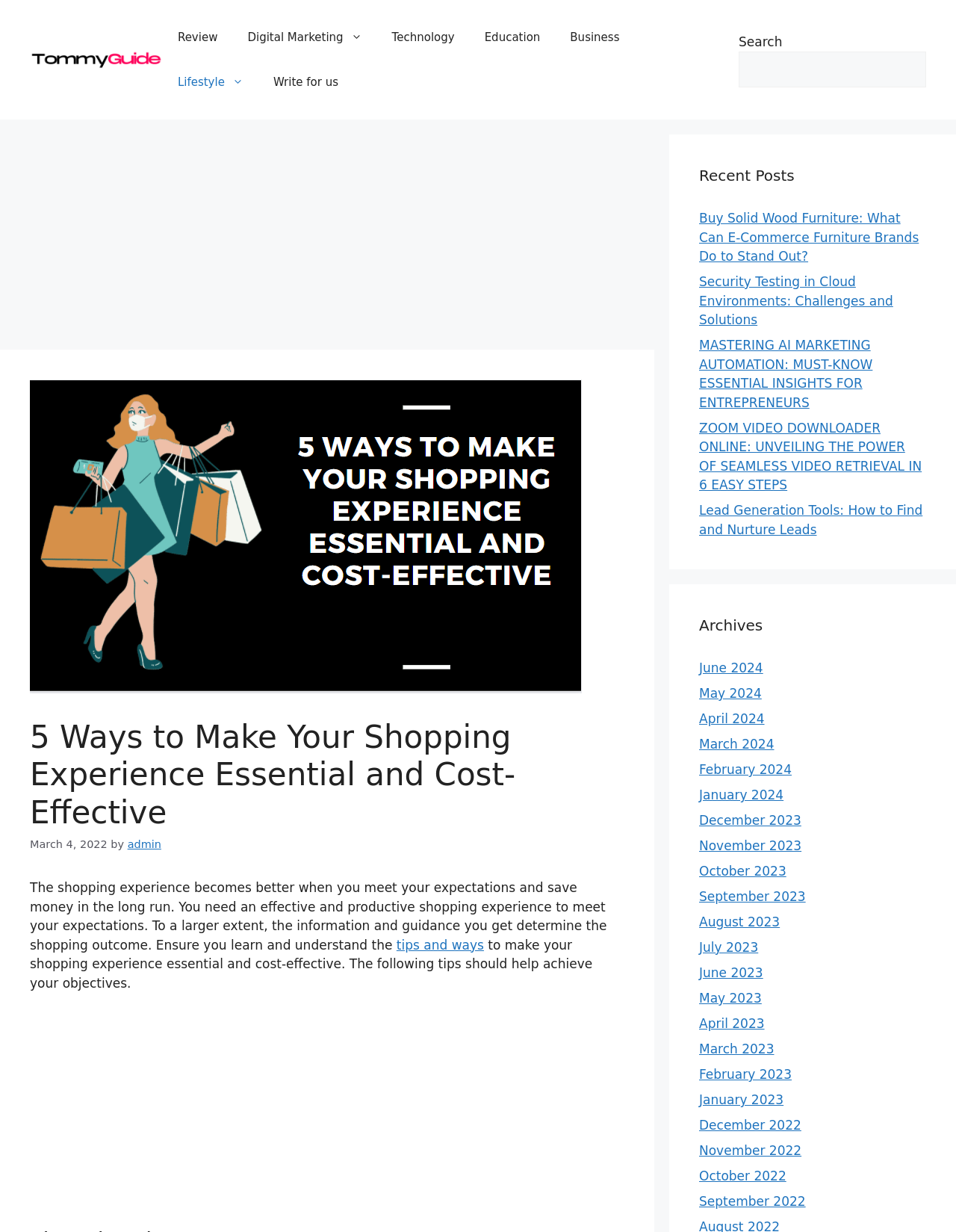Please provide the bounding box coordinates for the element that needs to be clicked to perform the following instruction: "Explore the 'Review' section". The coordinates should be given as four float numbers between 0 and 1, i.e., [left, top, right, bottom].

[0.17, 0.012, 0.243, 0.049]